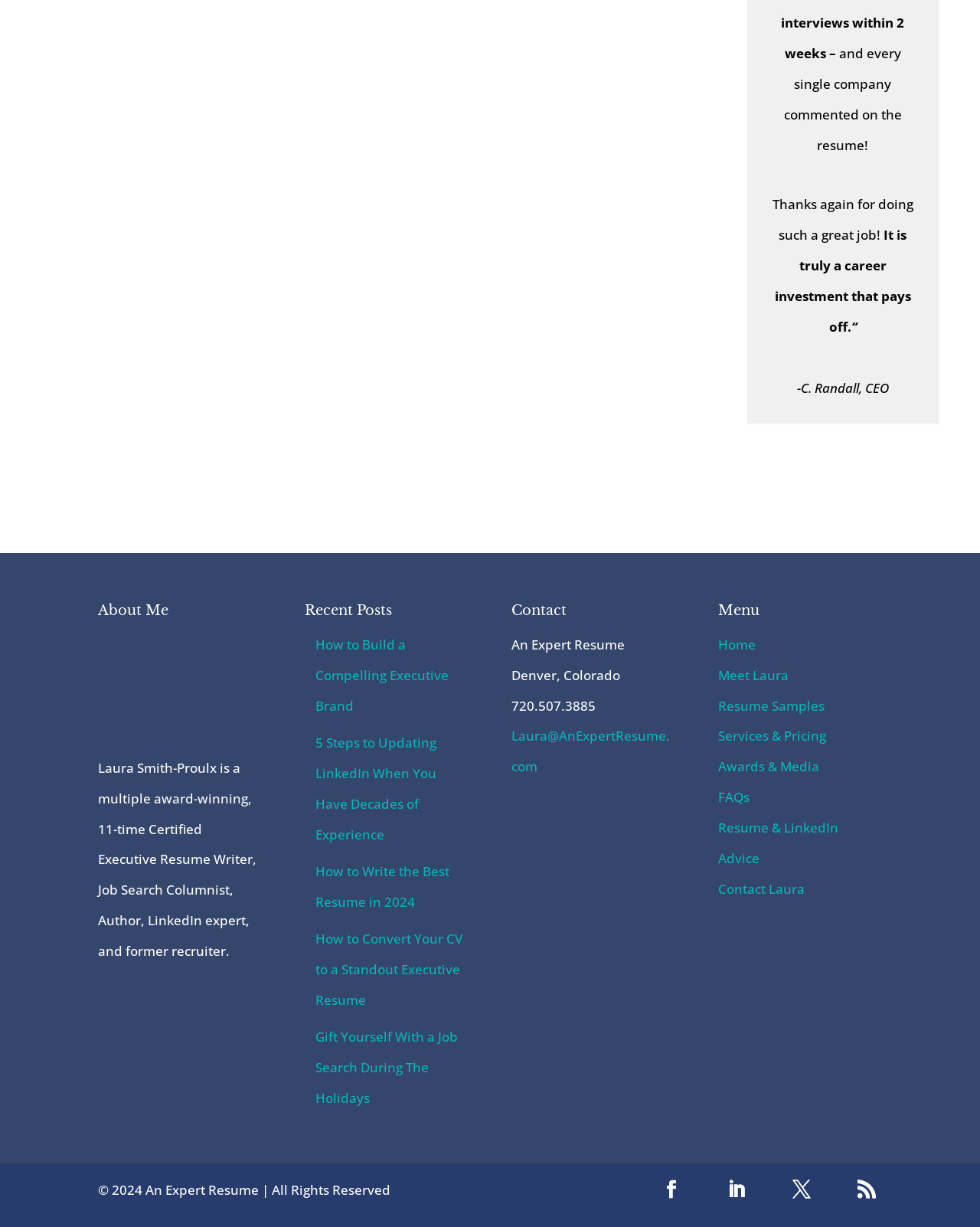Please indicate the bounding box coordinates of the element's region to be clicked to achieve the instruction: "Contact Laura". Provide the coordinates as four float numbers between 0 and 1, i.e., [left, top, right, bottom].

[0.522, 0.593, 0.684, 0.632]